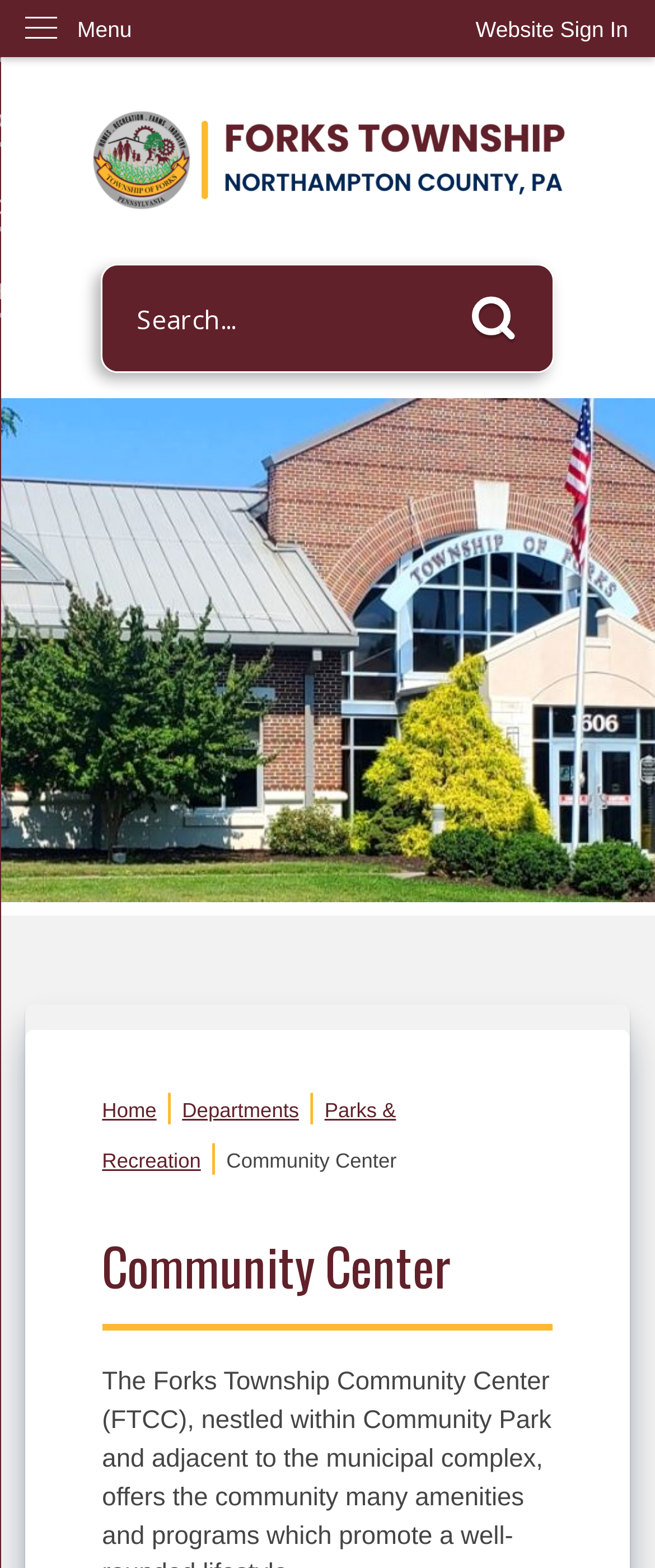What is the name of this community center?
Please answer the question as detailed as possible.

I inferred this answer by looking at the root element 'Community Center | Forks Township, PA' and the StaticText 'Community Center' which suggests that the community center is located in Forks Township.